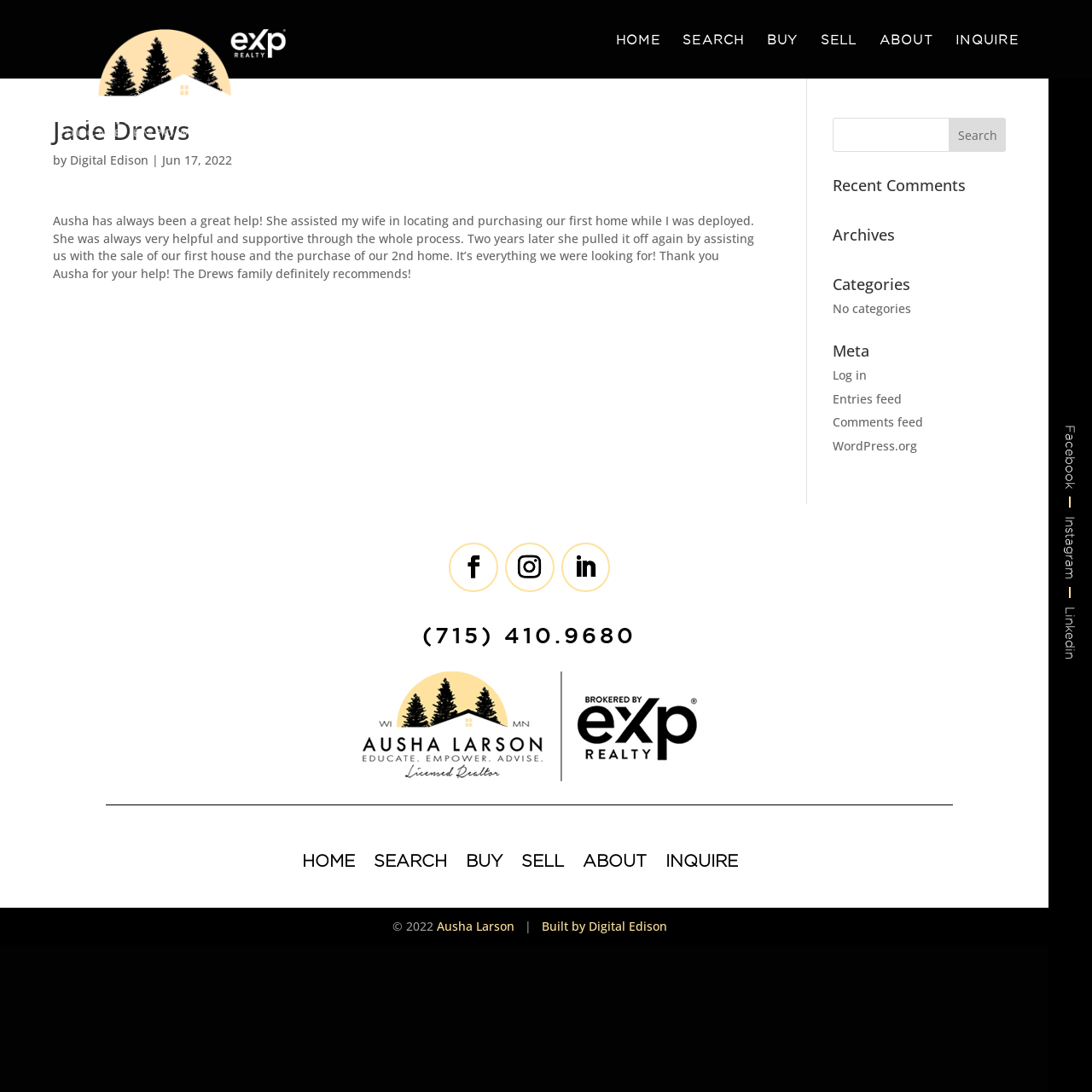Determine the bounding box coordinates of the clickable element to complete this instruction: "Click on the 'HOME' link". Provide the coordinates in the format of four float numbers between 0 and 1, [left, top, right, bottom].

[0.564, 0.027, 0.605, 0.056]